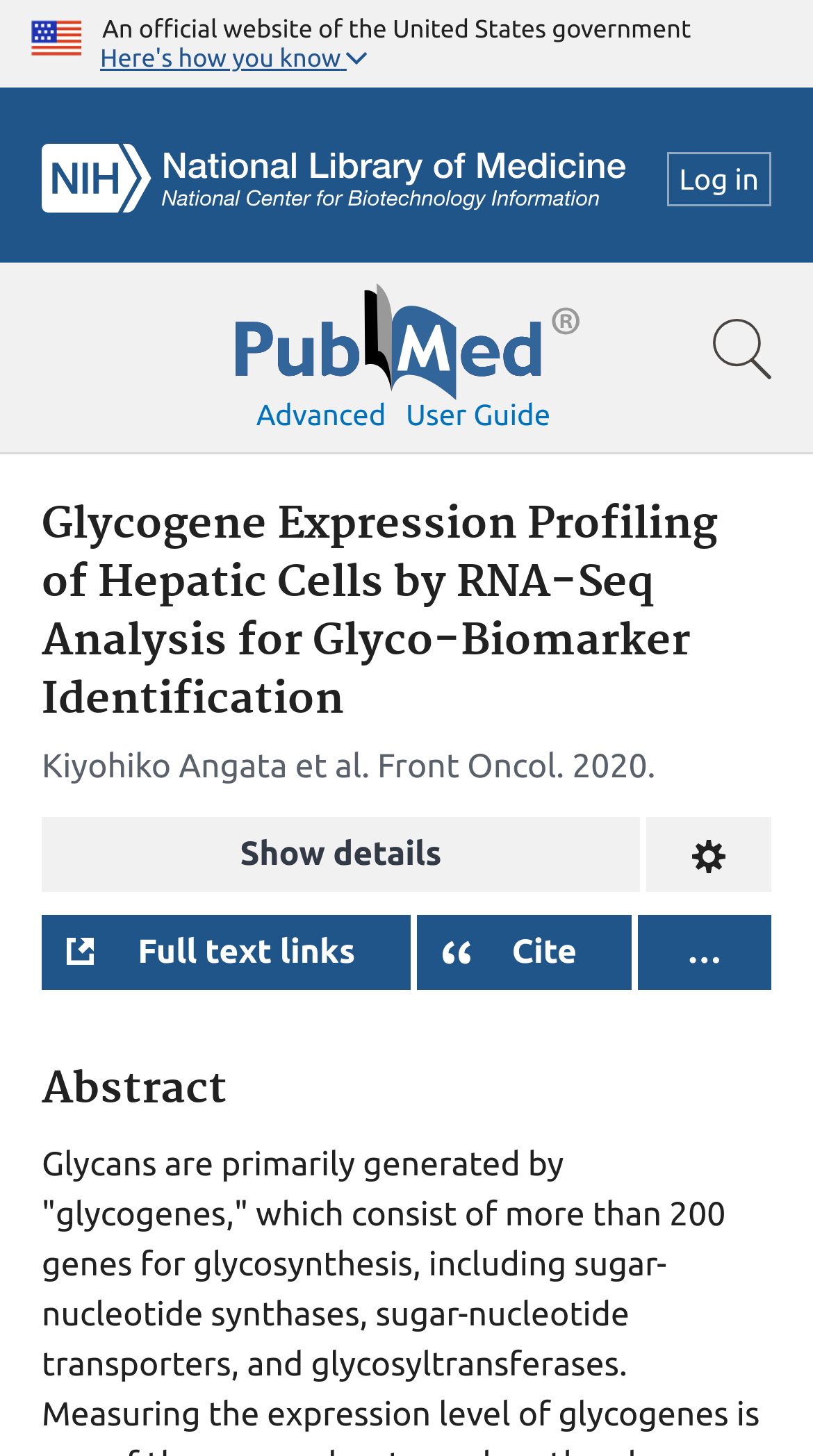Provide a single word or phrase answer to the question: 
What is the purpose of the 'Show details' button?

To show article details